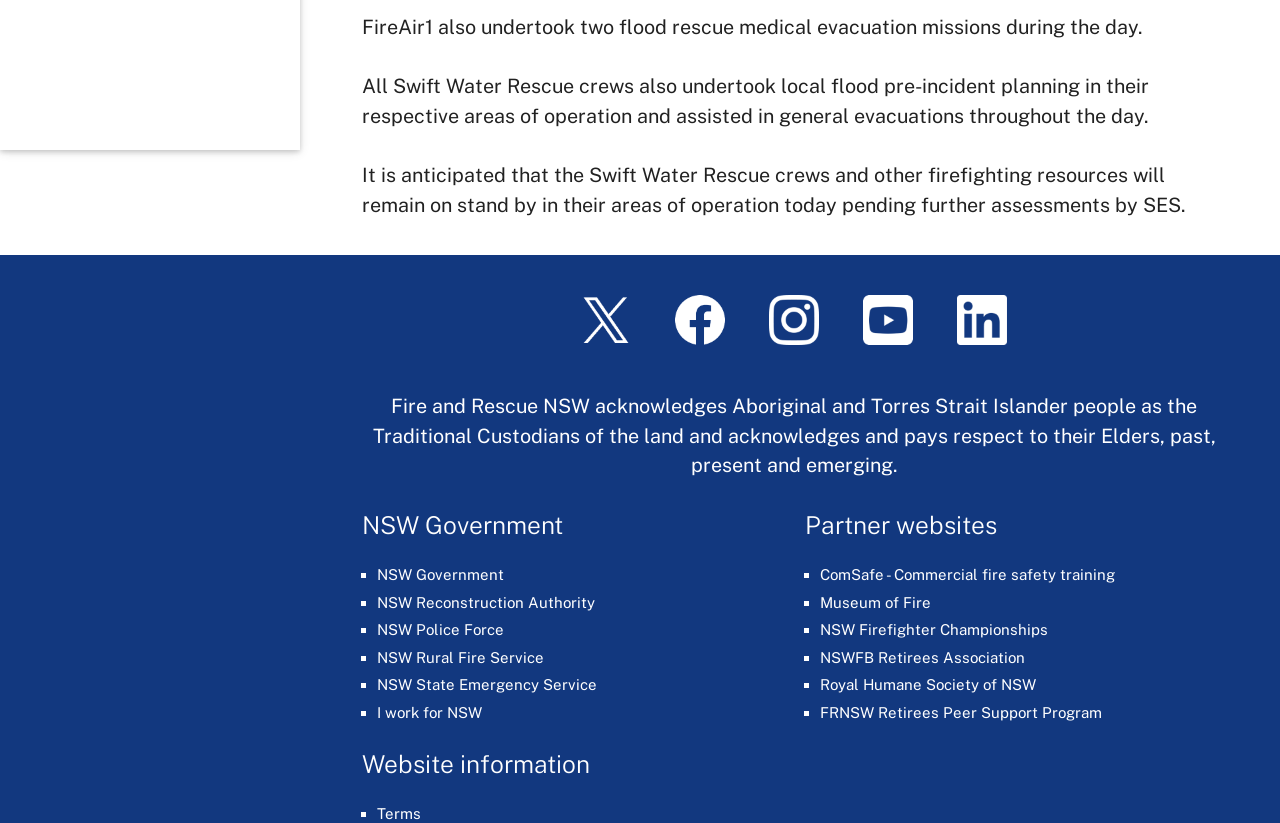Who are the Traditional Custodians of the land?
Please respond to the question thoroughly and include all relevant details.

The webpage acknowledges Aboriginal and Torres Strait Islander people as the Traditional Custodians of the land, which shows respect for their cultural heritage.